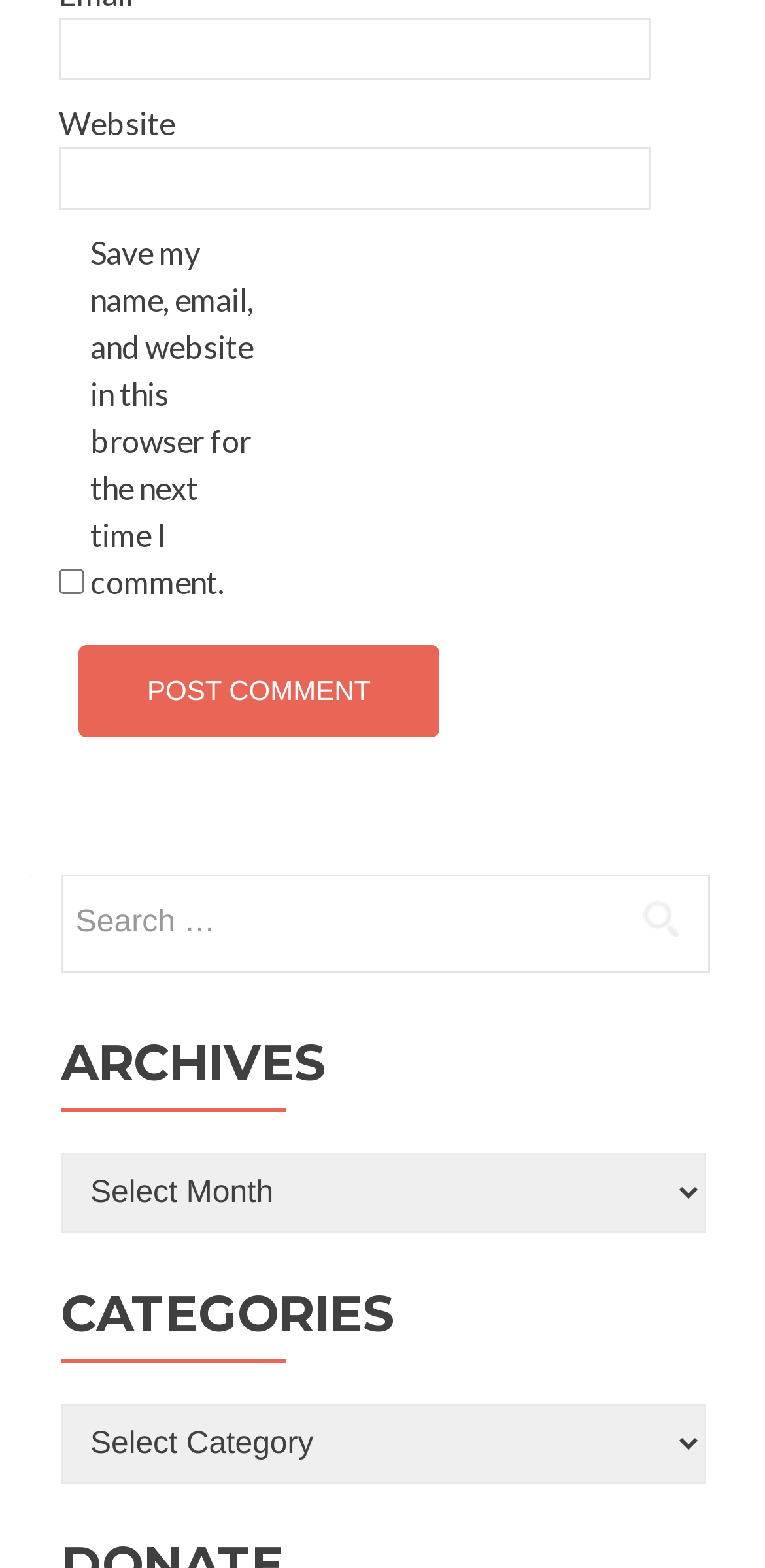Identify the bounding box coordinates for the region to click in order to carry out this instruction: "Input website URL". Provide the coordinates using four float numbers between 0 and 1, formatted as [left, top, right, bottom].

[0.077, 0.094, 0.851, 0.134]